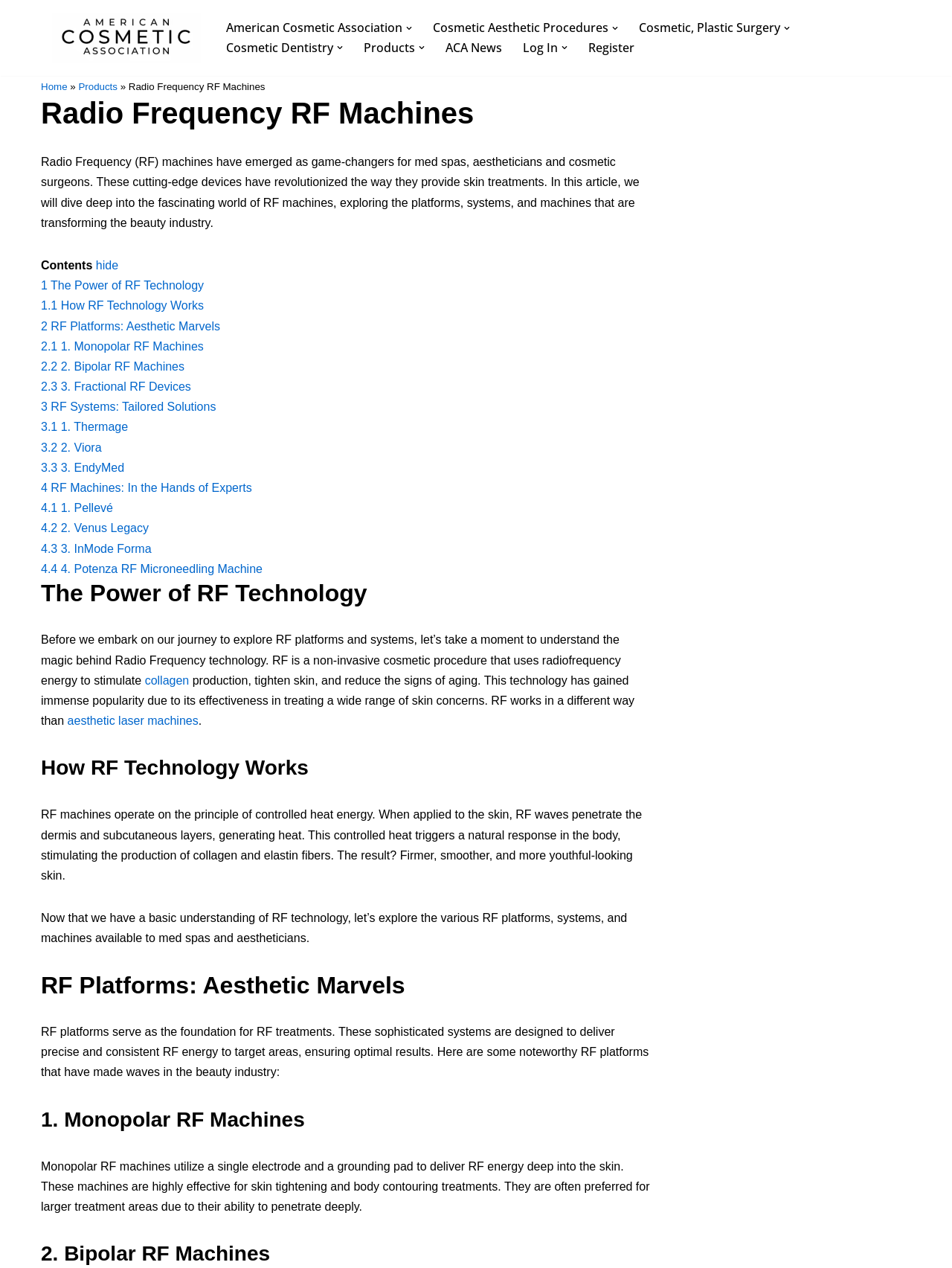What is the main topic of this webpage?
Answer the question with a single word or phrase, referring to the image.

Radio Frequency RF Machines